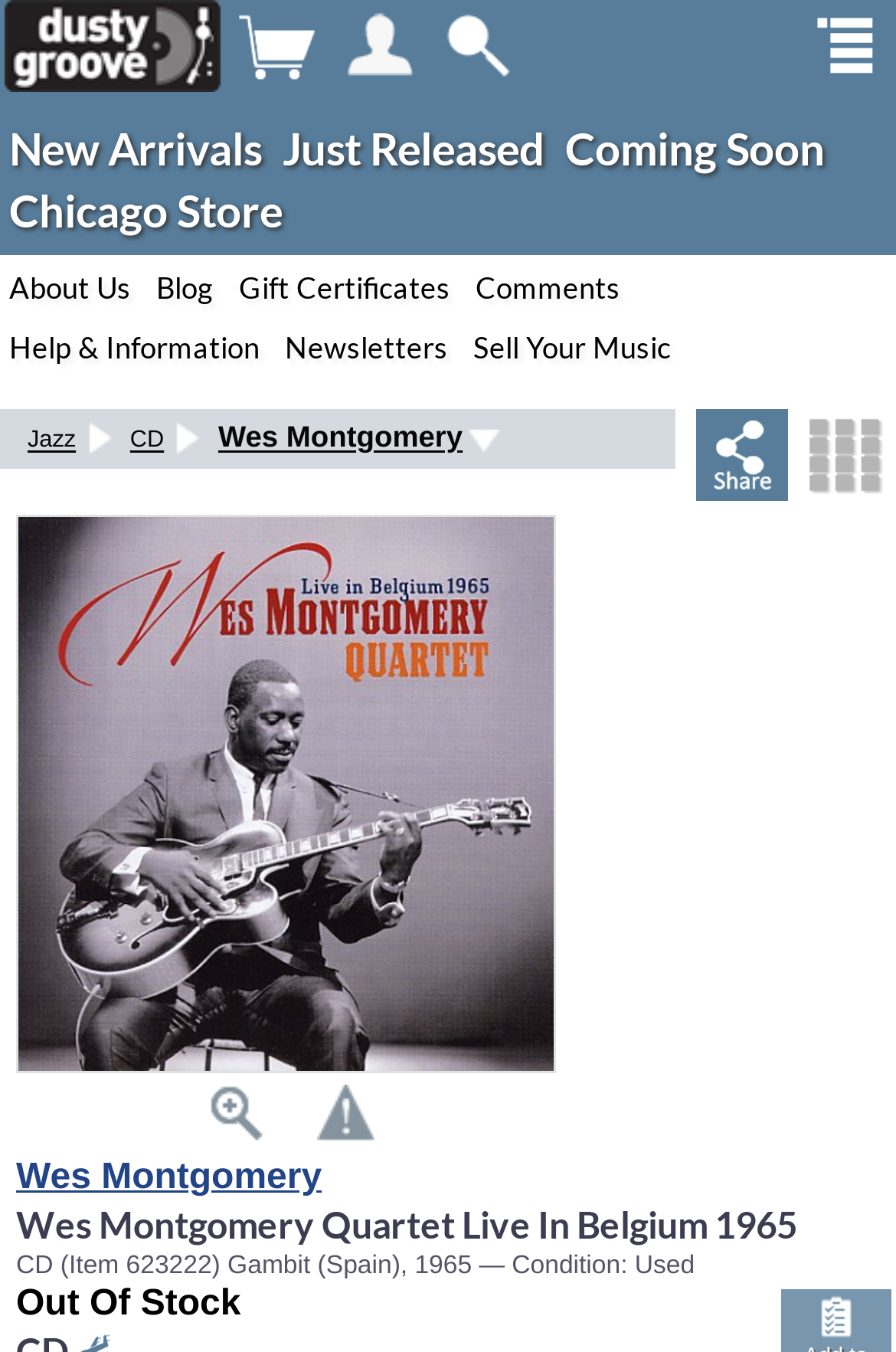Indicate the bounding box coordinates of the clickable region to achieve the following instruction: "Check the 'Wes Montgomery' link."

[0.018, 0.857, 0.359, 0.886]